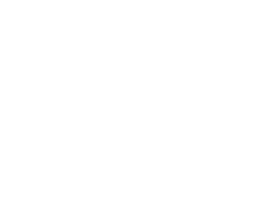Where is the WRC event taking place?
Use the information from the screenshot to give a comprehensive response to the question.

The title 'Kalle Rovanperä returns for WRC Rally Sweden' explicitly mentions that the WRC event is taking place in Sweden, which is a country known for its winter environment with icy roads and snow-covered terrain.